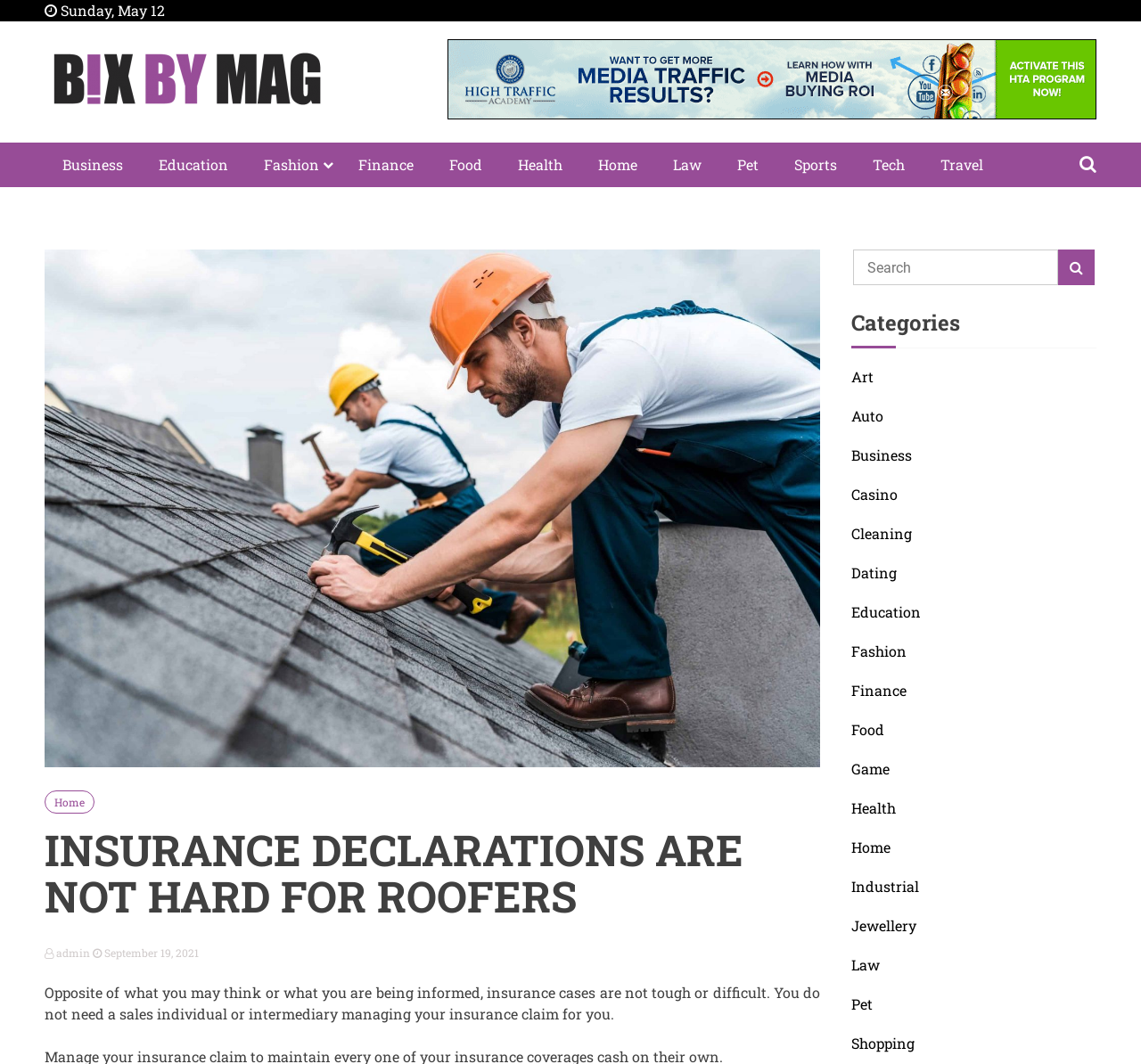Find the bounding box coordinates of the element to click in order to complete this instruction: "Click on the 'Home' link". The bounding box coordinates must be four float numbers between 0 and 1, denoted as [left, top, right, bottom].

[0.509, 0.134, 0.574, 0.176]